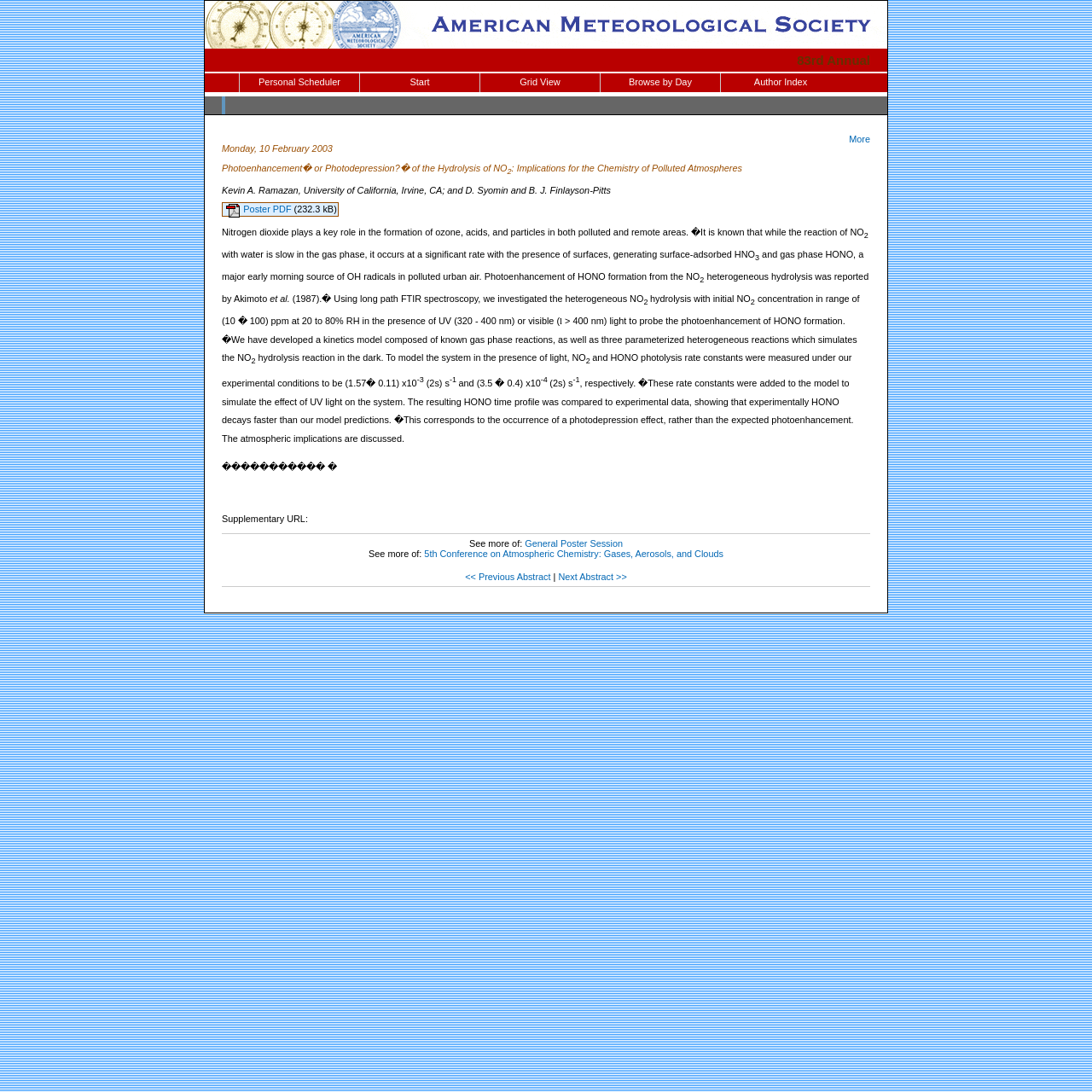Identify the bounding box for the given UI element using the description provided. Coordinates should be in the format (top-left x, top-left y, bottom-right x, bottom-right y) and must be between 0 and 1. Here is the description: General Poster Session

[0.481, 0.493, 0.57, 0.502]